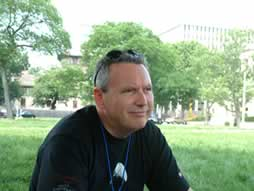What is the context of the image?
Examine the image closely and answer the question with as much detail as possible.

The caption connects the image to an interview discussing the evolution and strategies of independent music labels, emphasizing the shift towards digital distribution and the opportunities available for artists in today’s flattened music industry landscape, indicating that the context of the image is related to the music industry.